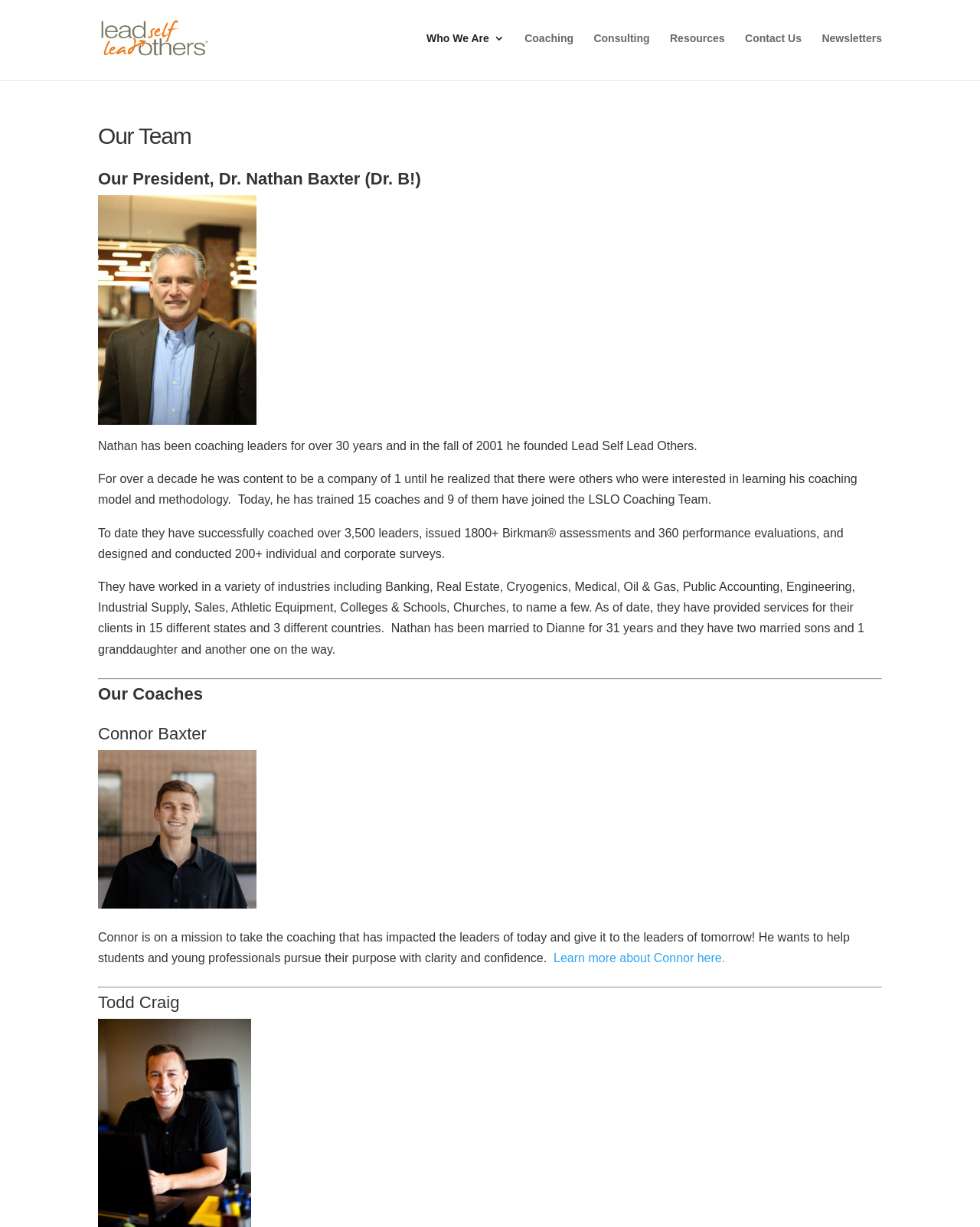Identify the bounding box of the UI element described as follows: "Who We Are". Provide the coordinates as four float numbers in the range of 0 to 1 [left, top, right, bottom].

[0.435, 0.027, 0.515, 0.059]